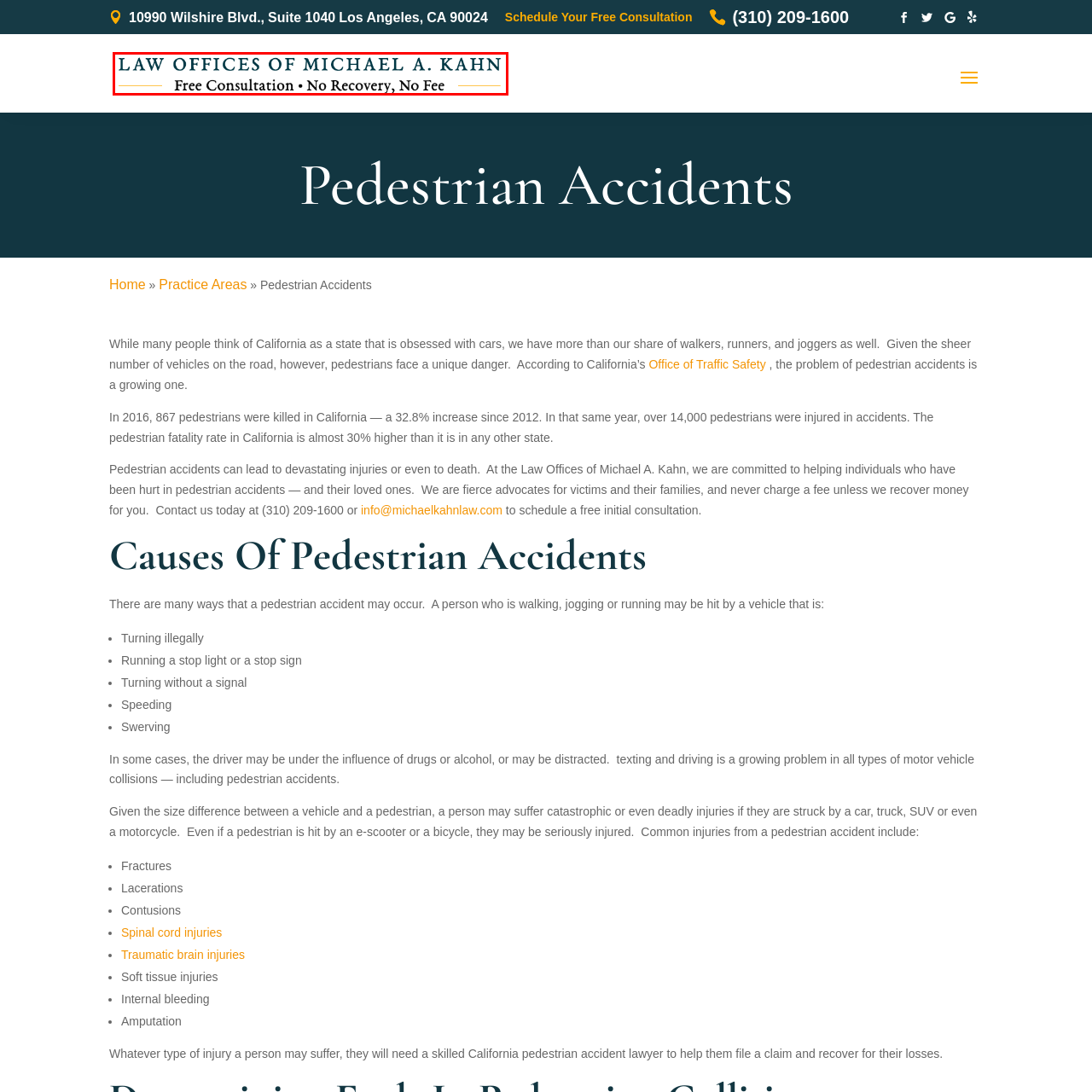Observe the image enclosed by the red rectangle, then respond to the question in one word or phrase:
What is the tagline of the law firm?

Free Consultation • No Recovery, No Fee